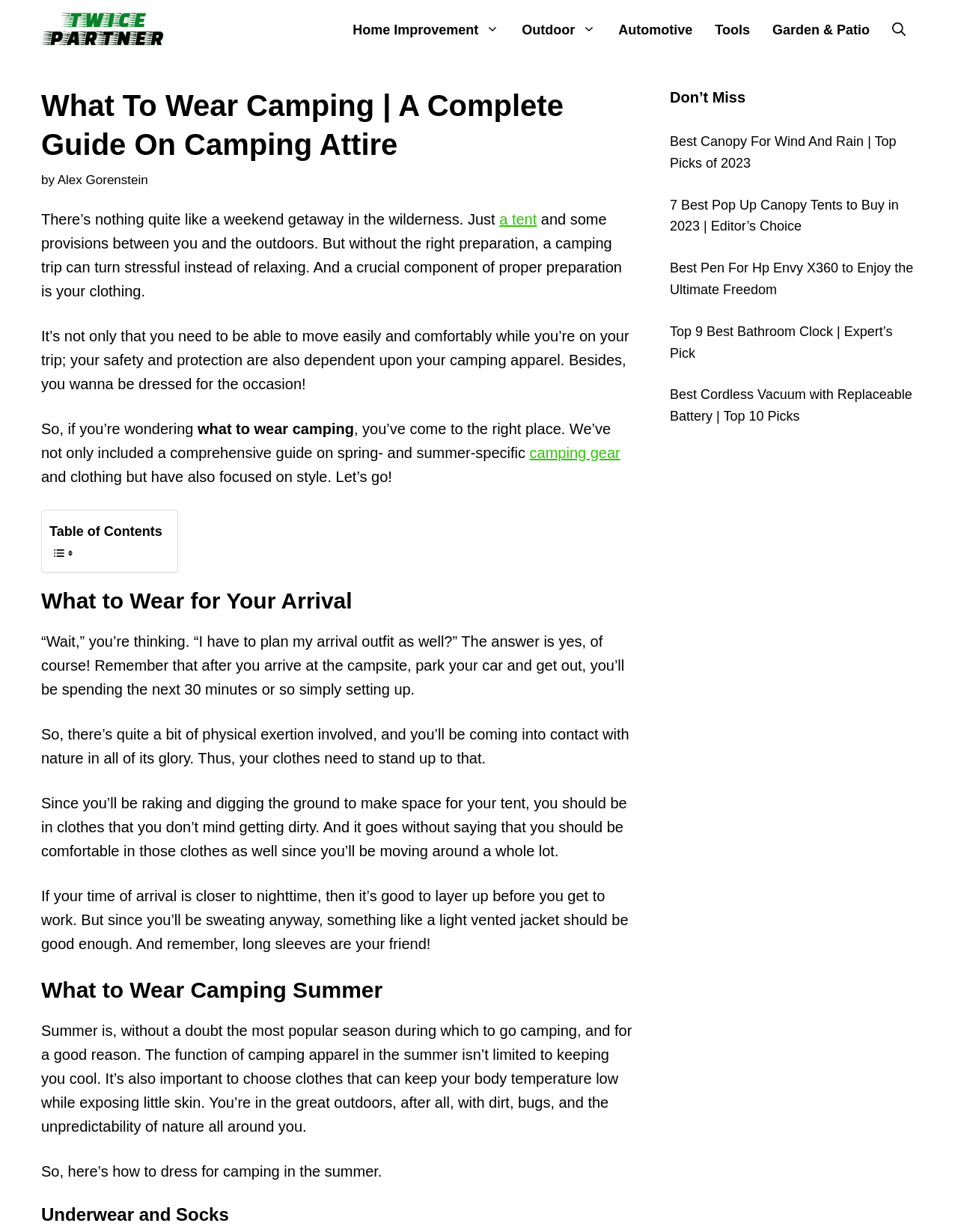Please answer the following query using a single word or phrase: 
What should you wear during arrival at the campsite?

Comfortable and dirtyable clothes